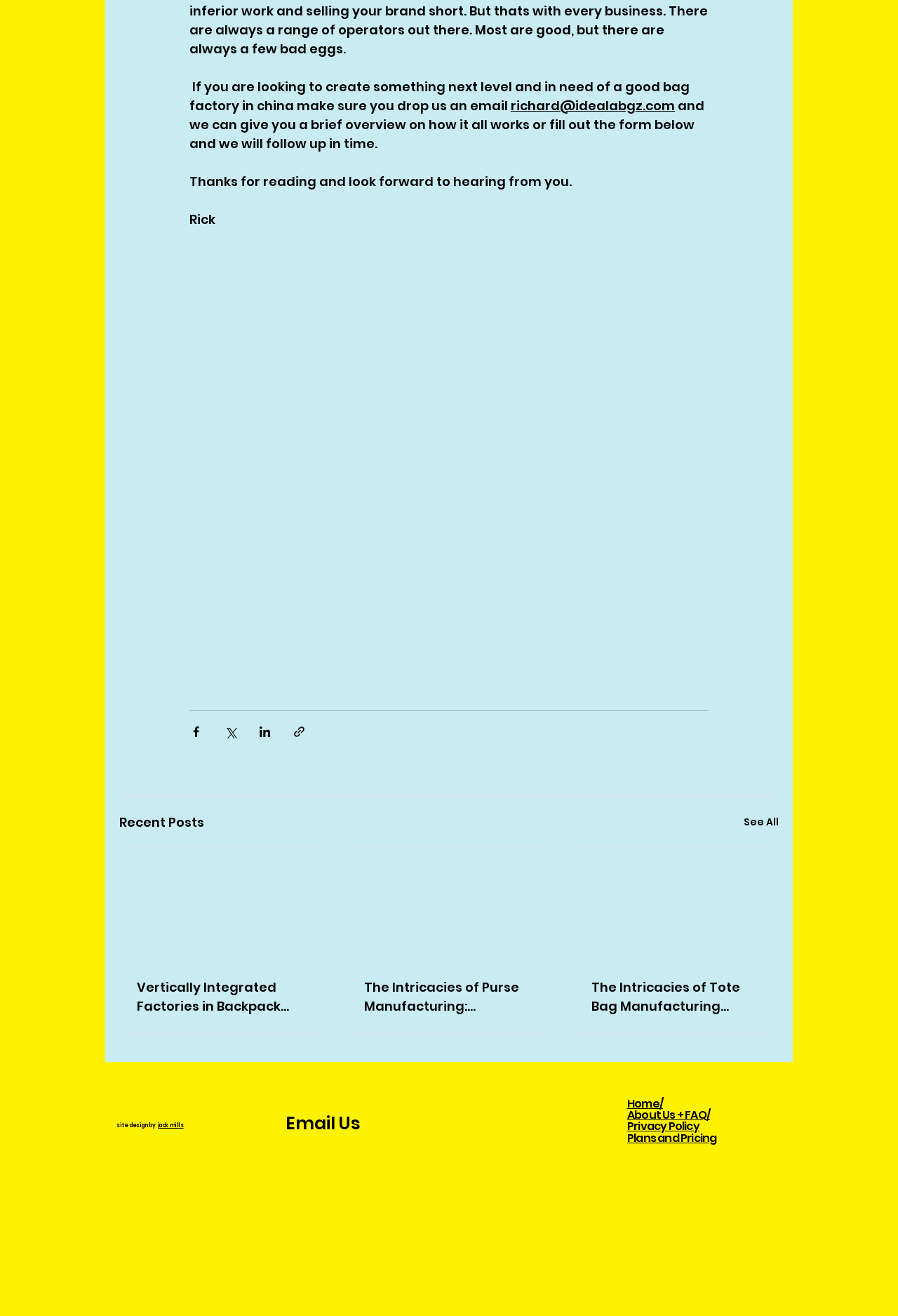Please locate the bounding box coordinates of the element that should be clicked to achieve the given instruction: "Check out the Plans and Pricing".

[0.698, 0.86, 0.798, 0.869]